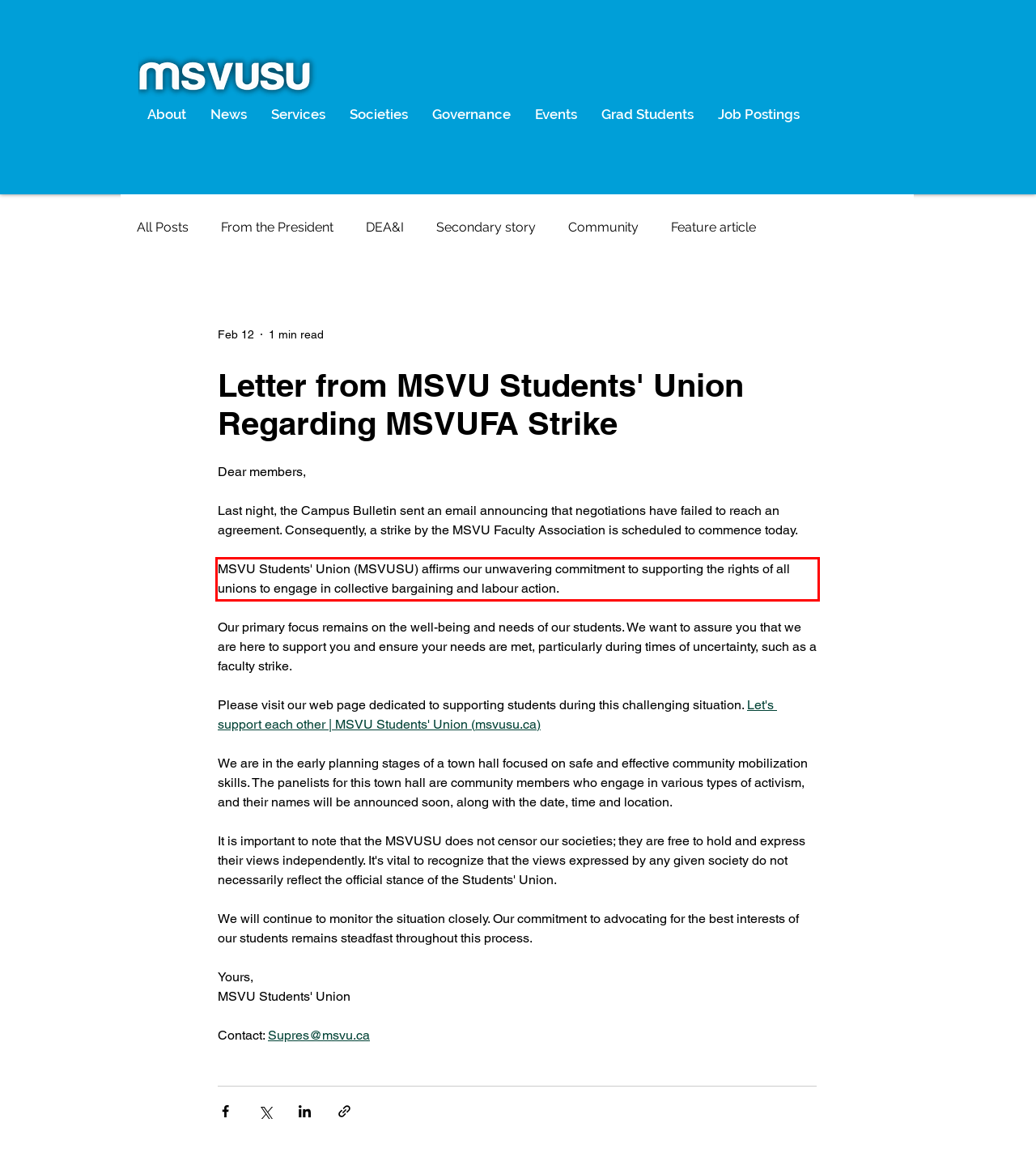Given a screenshot of a webpage containing a red rectangle bounding box, extract and provide the text content found within the red bounding box.

MSVU Students' Union (MSVUSU) affirms our unwavering commitment to supporting the rights of all unions to engage in collective bargaining and labour action.